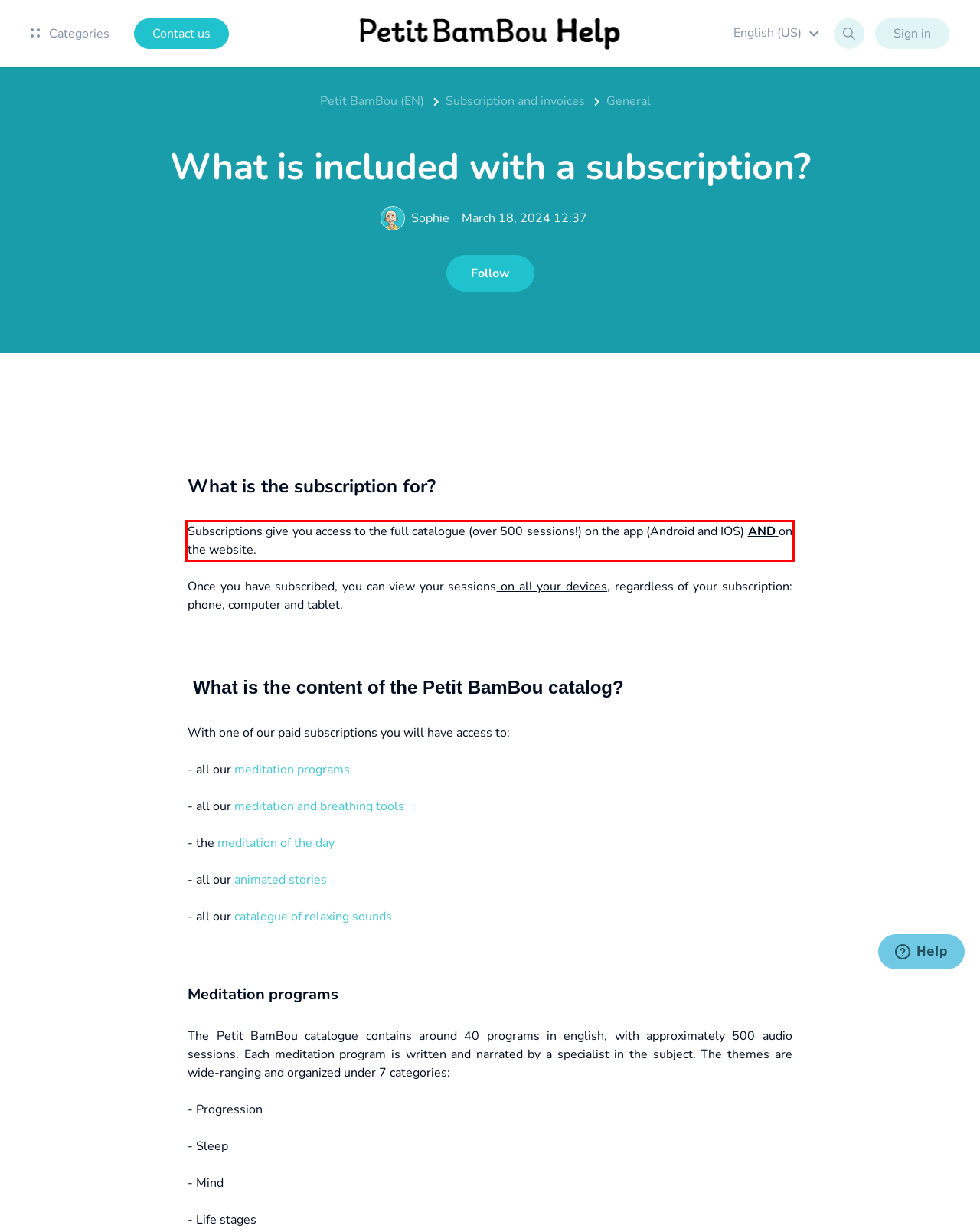Please extract the text content from the UI element enclosed by the red rectangle in the screenshot.

Subscriptions give you access to the full catalogue (over 500 sessions!) on the app (Android and IOS) AND on the website.